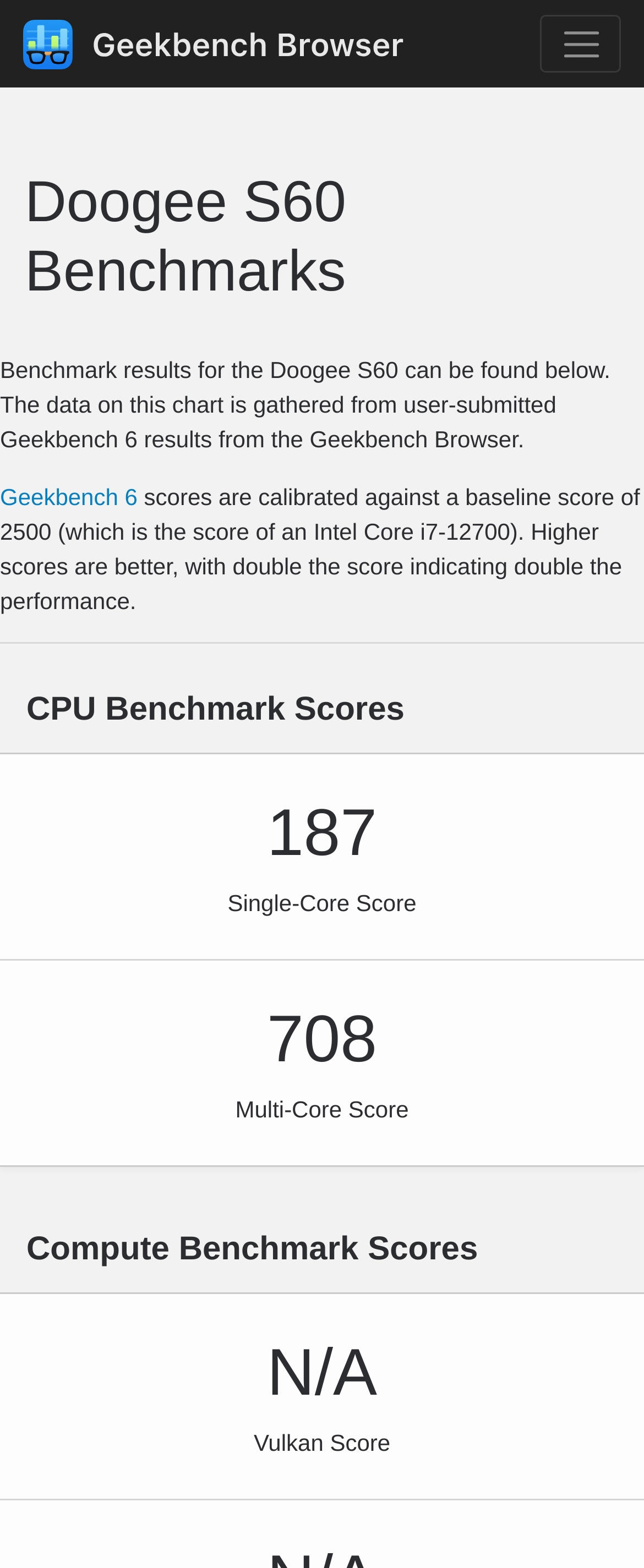Offer an extensive depiction of the webpage and its key elements.

The webpage is about the benchmark results of the Doogee S60, specifically showcasing its performance on Geekbench. At the top left, there is a link to "Geekbench Browser" accompanied by an image with the same name. On the top right, there is a button with no text. 

The main content starts with a heading "Doogee S60 Benchmarks" followed by a paragraph explaining that the benchmark results can be found below, and that the data is gathered from user-submitted Geekbench 6 results. There is a link to "Geekbench 6" within this paragraph. 

Below this, there is another paragraph explaining how the scores are calibrated, with higher scores indicating better performance. A horizontal separator line divides the page, separating the introductory text from the benchmark scores.

The CPU Benchmark Scores section is headed by a heading with the same name, and it displays two scores: a Single-Core Score of 187 and a Multi-Core Score of 708. 

Further down, the Compute Benchmark Scores section is headed by a heading with the same name, and it displays a Vulkan Score of "N/A", indicating that this score is not available.